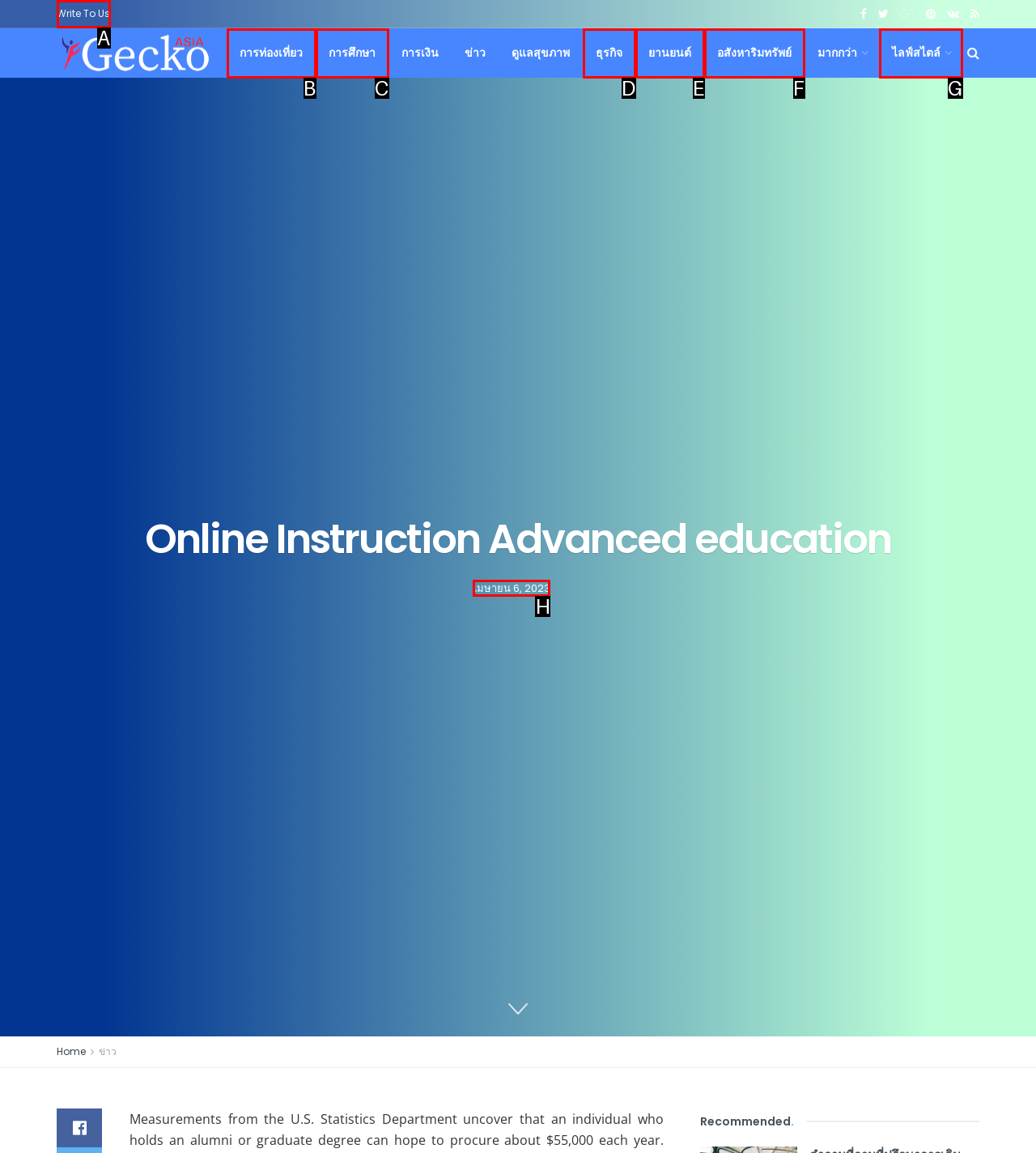Select the letter of the element you need to click to complete this task: Check latest news
Answer using the letter from the specified choices.

H